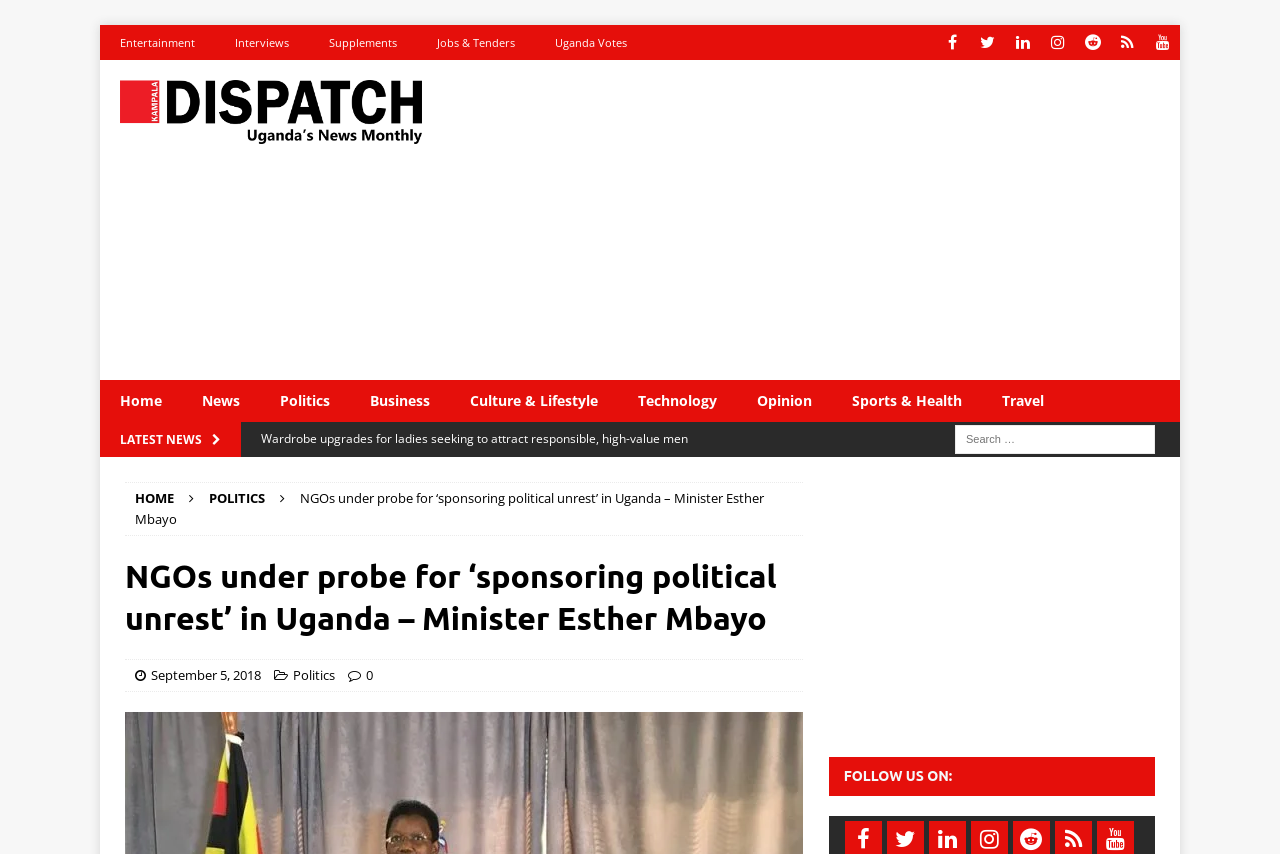How many news articles are listed on the webpage?
Using the visual information, respond with a single word or phrase.

5